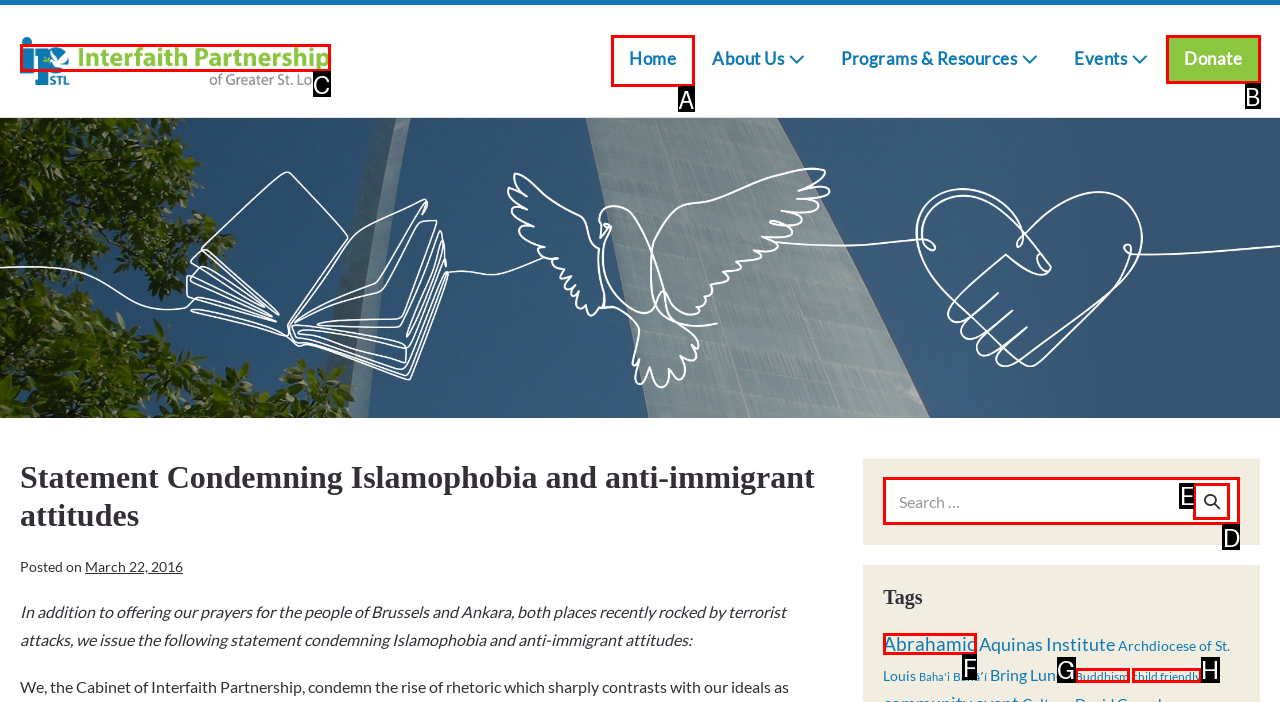Indicate which lettered UI element to click to fulfill the following task: View the Abrahamic tag
Provide the letter of the correct option.

F